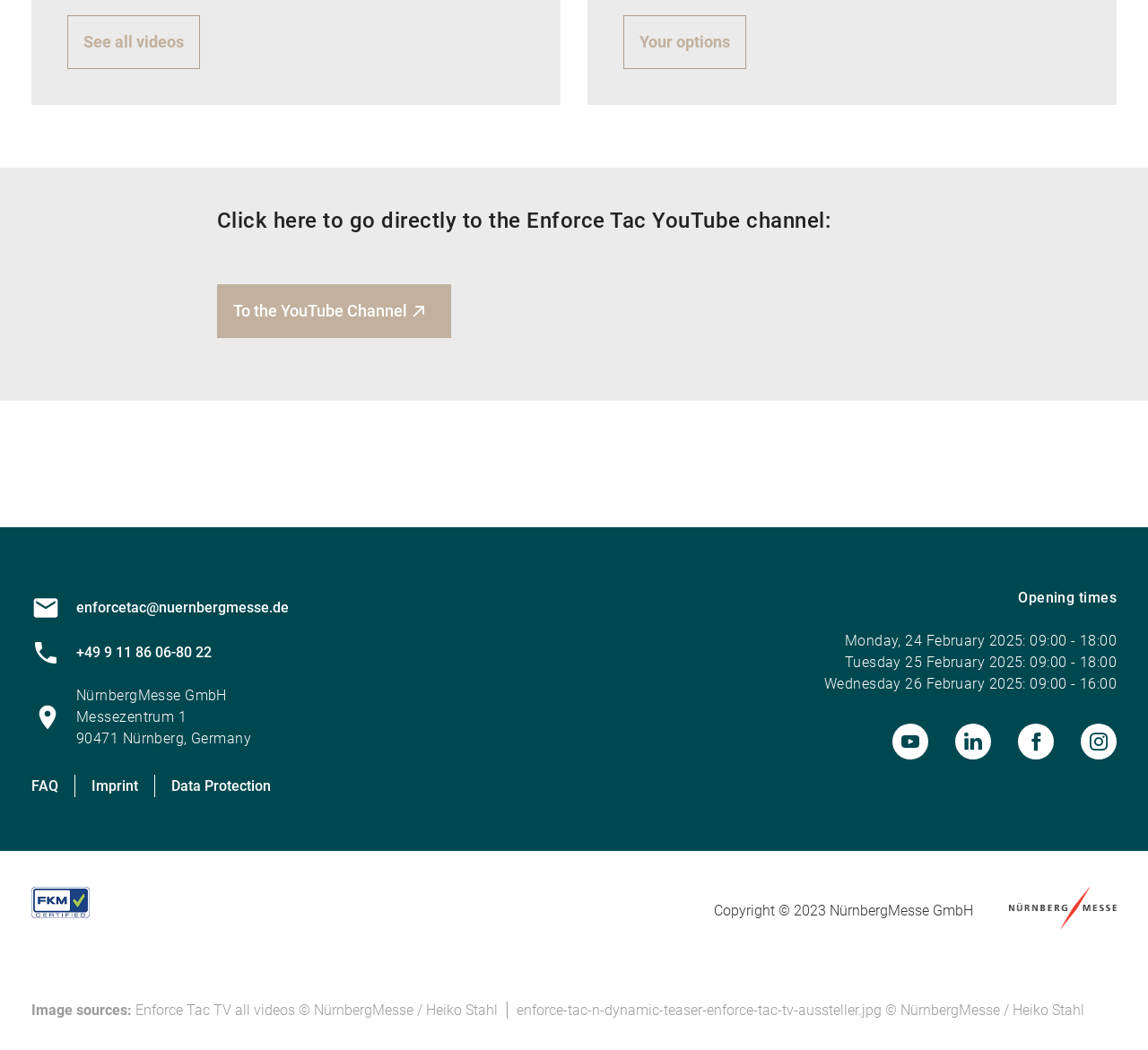Locate the bounding box coordinates of the clickable area to execute the instruction: "View the FAQ page". Provide the coordinates as four float numbers between 0 and 1, represented as [left, top, right, bottom].

[0.027, 0.741, 0.051, 0.757]